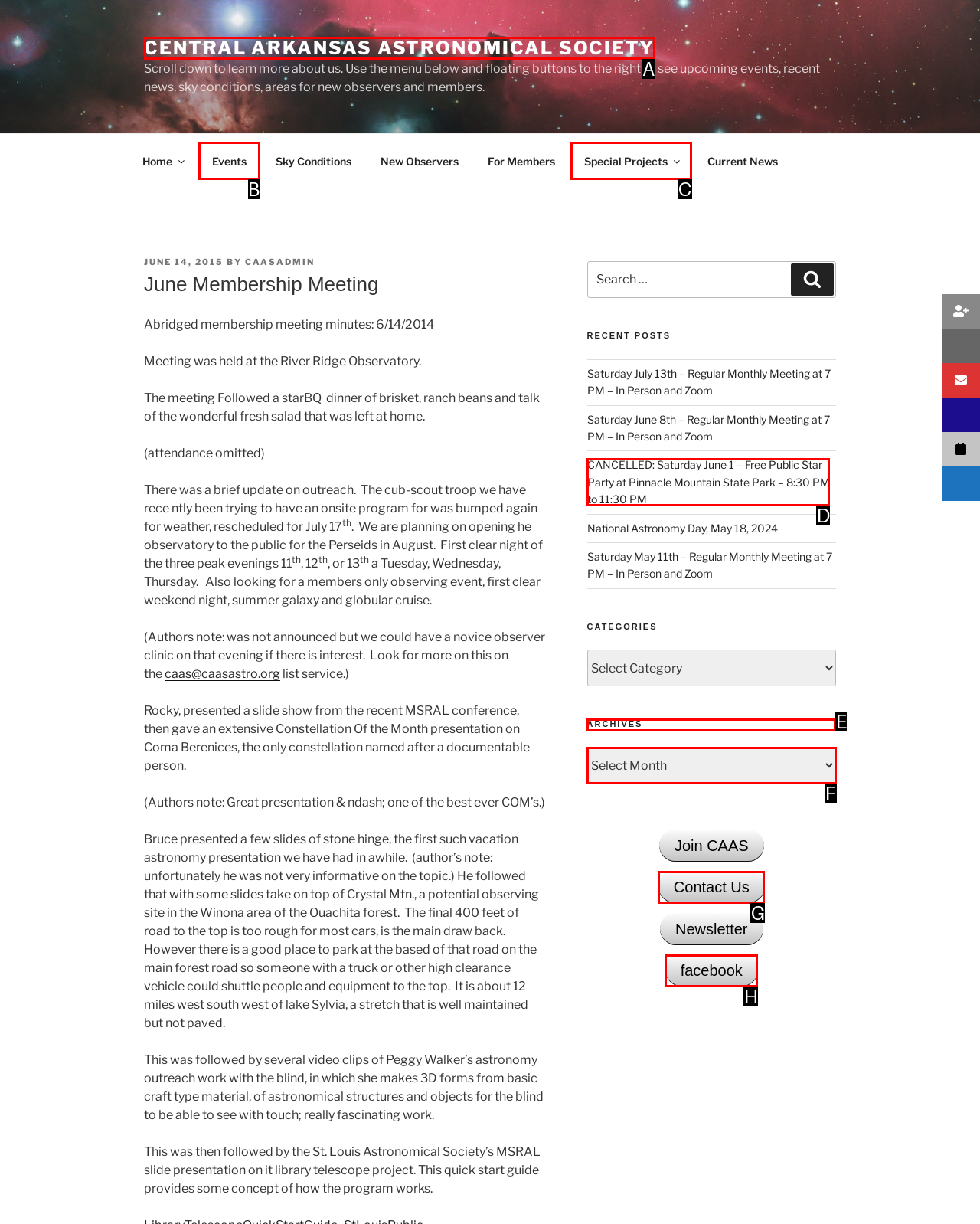Pick the option that should be clicked to perform the following task: Check the archives
Answer with the letter of the selected option from the available choices.

E